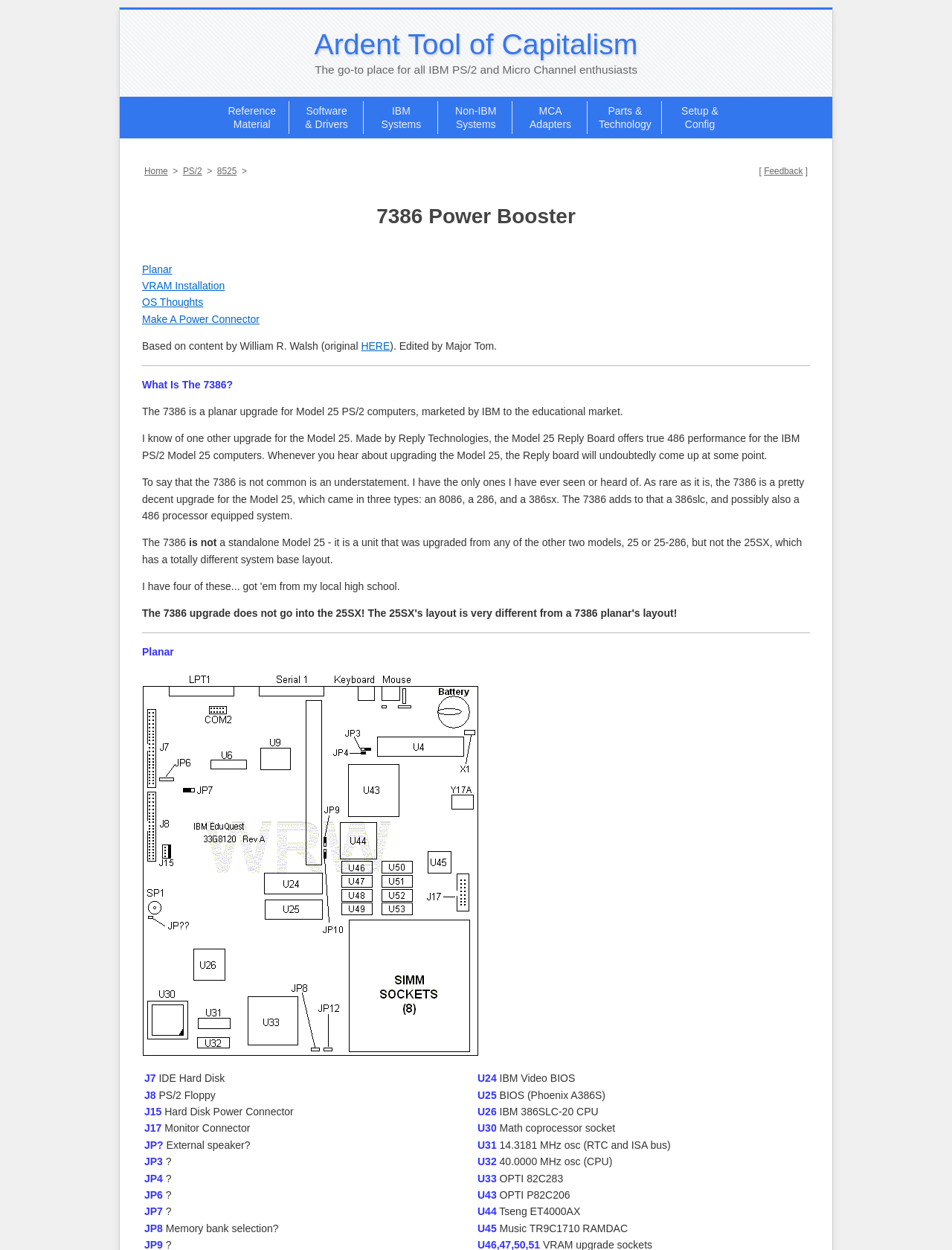Please extract the webpage's main title and generate its text content.

Ardent Tool of Capitalism